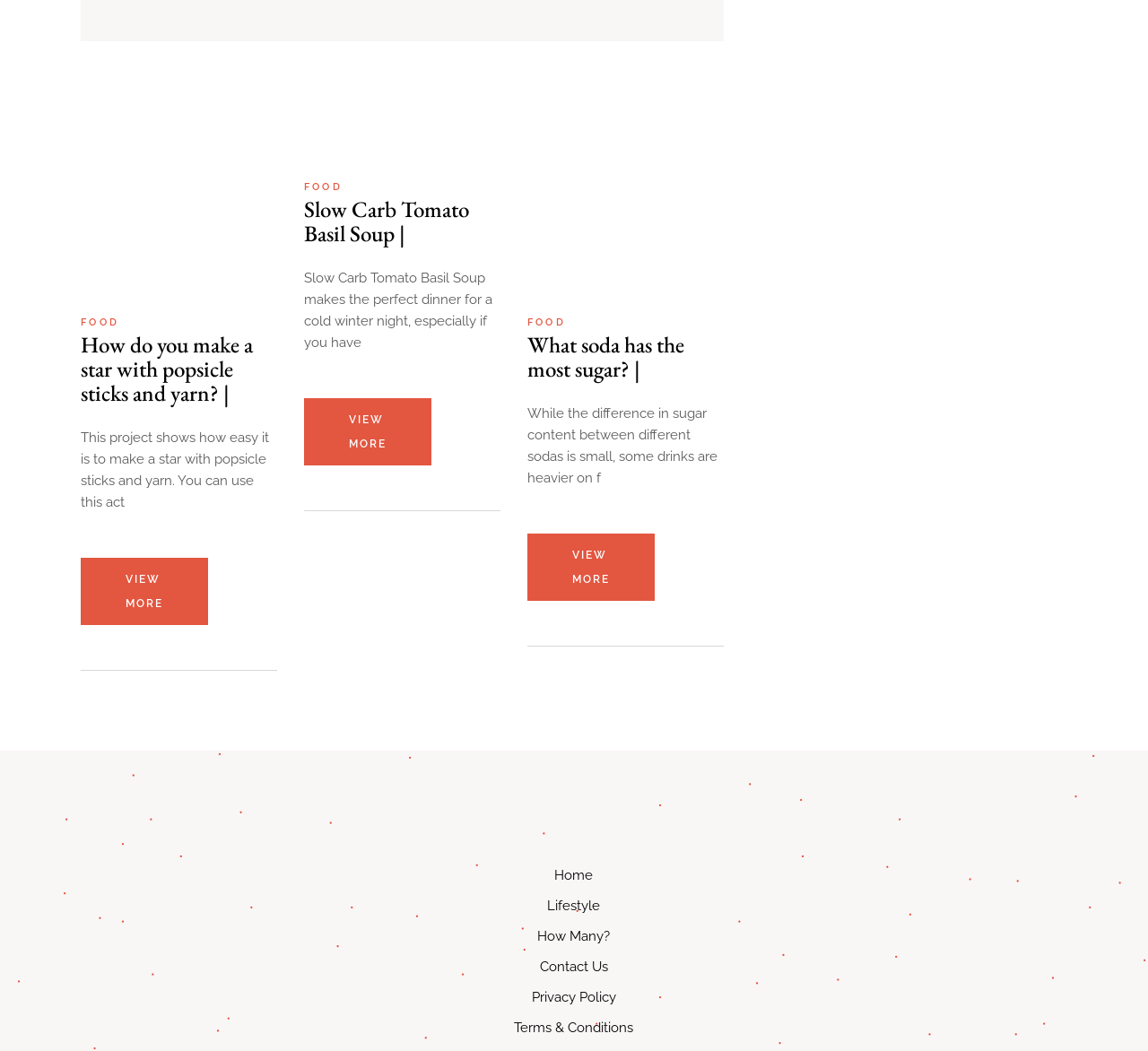Please find the bounding box coordinates of the clickable region needed to complete the following instruction: "Learn about İGO PROJE services". The bounding box coordinates must consist of four float numbers between 0 and 1, i.e., [left, top, right, bottom].

None